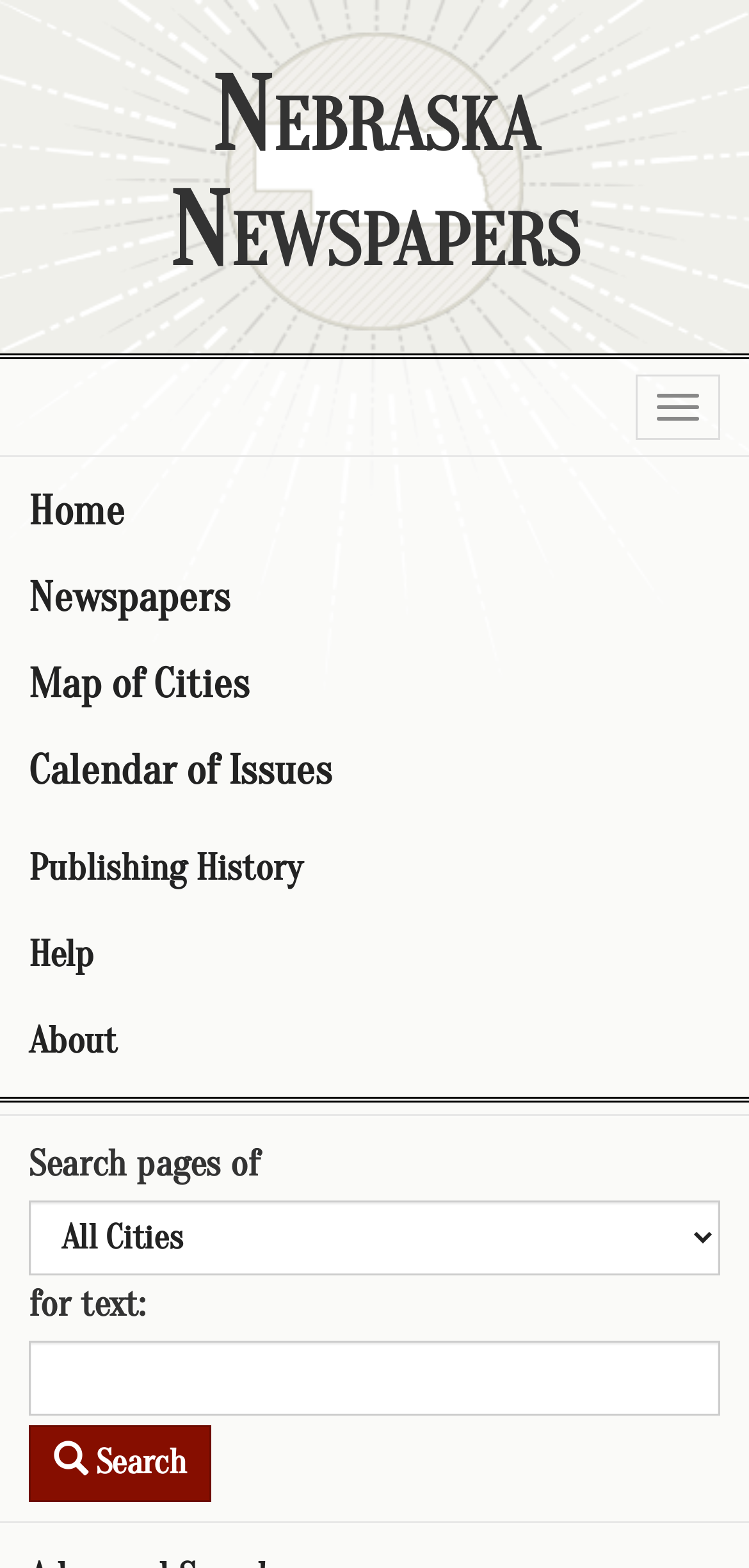Specify the bounding box coordinates of the region I need to click to perform the following instruction: "Click on the toggle navigation button". The coordinates must be four float numbers in the range of 0 to 1, i.e., [left, top, right, bottom].

[0.849, 0.238, 0.962, 0.28]